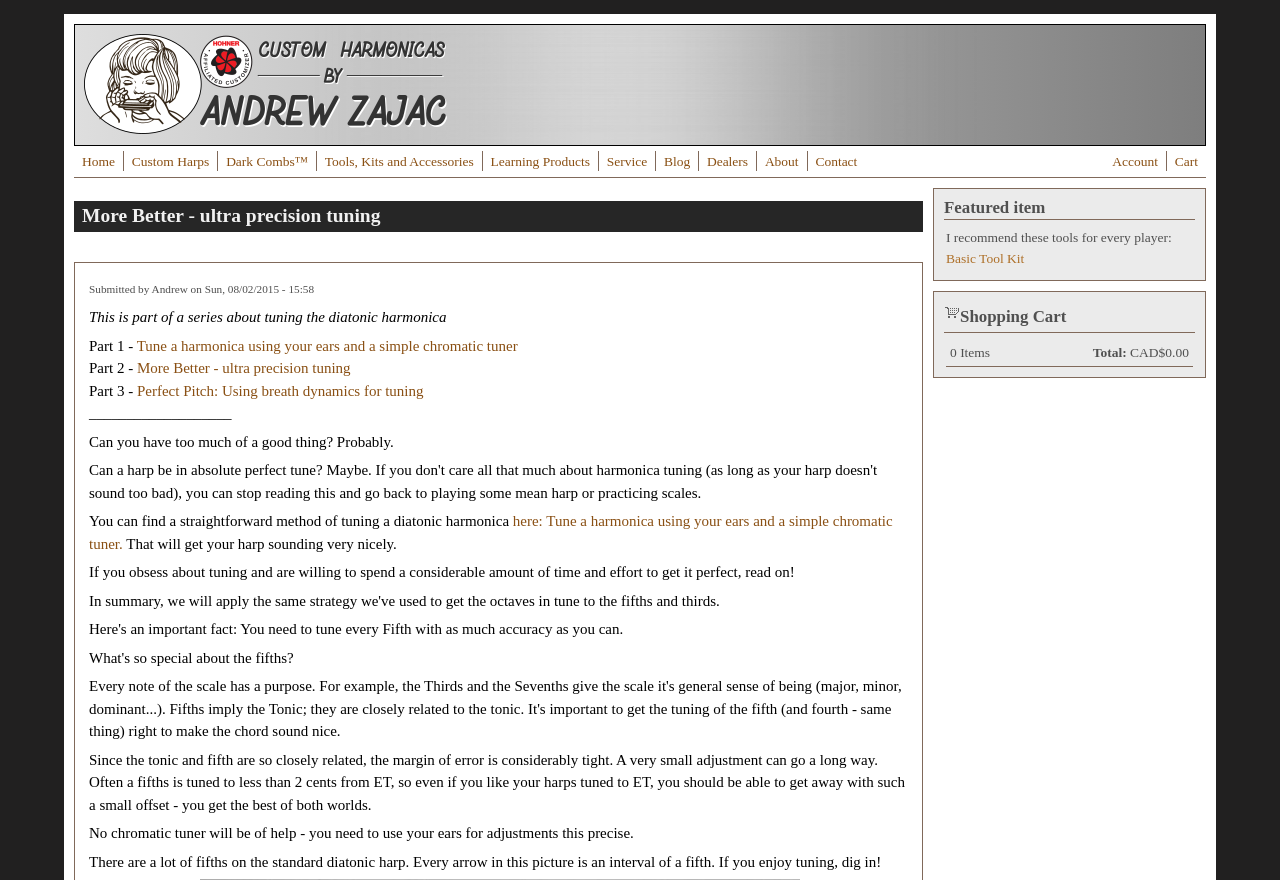Analyze and describe the webpage in a detailed narrative.

This webpage is about custom harmonicas and ultra-precision tuning, with a focus on the expertise of Andrew Zajac. At the top, there is a navigation menu with links to various sections, including "Home", "Custom Harps", "Dark Combs", "Tools, Kits and Accessories", "Learning Products", "Service", "Blog", "Dealers", "About", "Contact", "Account", and "Cart". 

Below the navigation menu, there is a heading that reads "More Better - ultra precision tuning". Underneath this heading, there is a section with text that appears to be a blog post or article. The text discusses the importance of precise tuning for harmonicas and provides links to other related articles. The article is divided into sections, with headings such as "Part 1", "Part 2", and "Part 3", each linking to a different article.

To the right of the article, there is a section with a heading that reads "Featured item". This section recommends a "Basic Tool Kit" for harmonica players. Below this section, there is a shopping cart summary, which indicates that the cart is currently empty.

Throughout the webpage, there are several images, including icons for the navigation menu links and a picture of a harmonica with arrows indicating intervals of a fifth. The overall layout is organized, with clear headings and concise text.